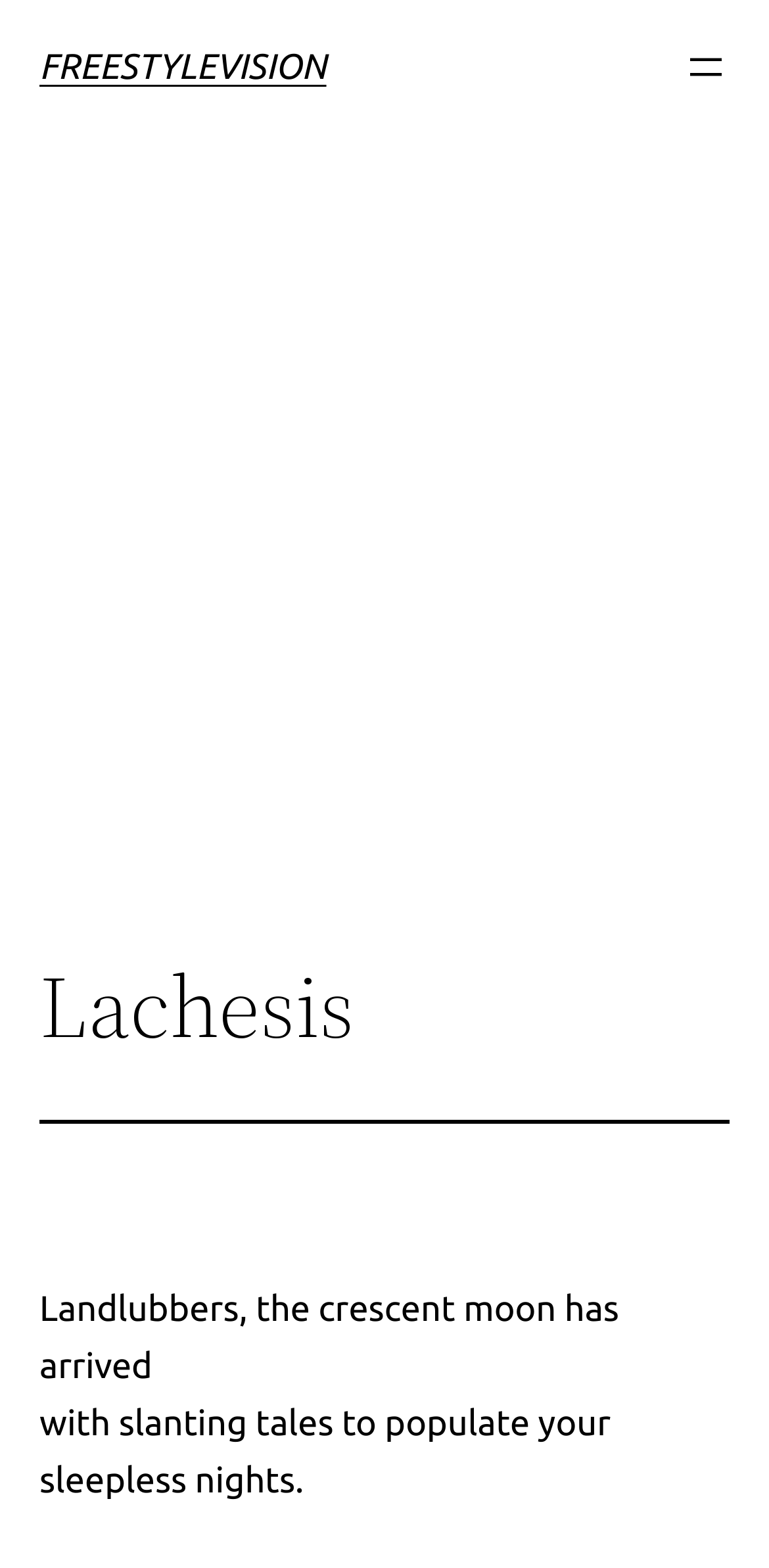What is the position of the link 'FREESTYLEVISION'?
Give a one-word or short-phrase answer derived from the screenshot.

top-left